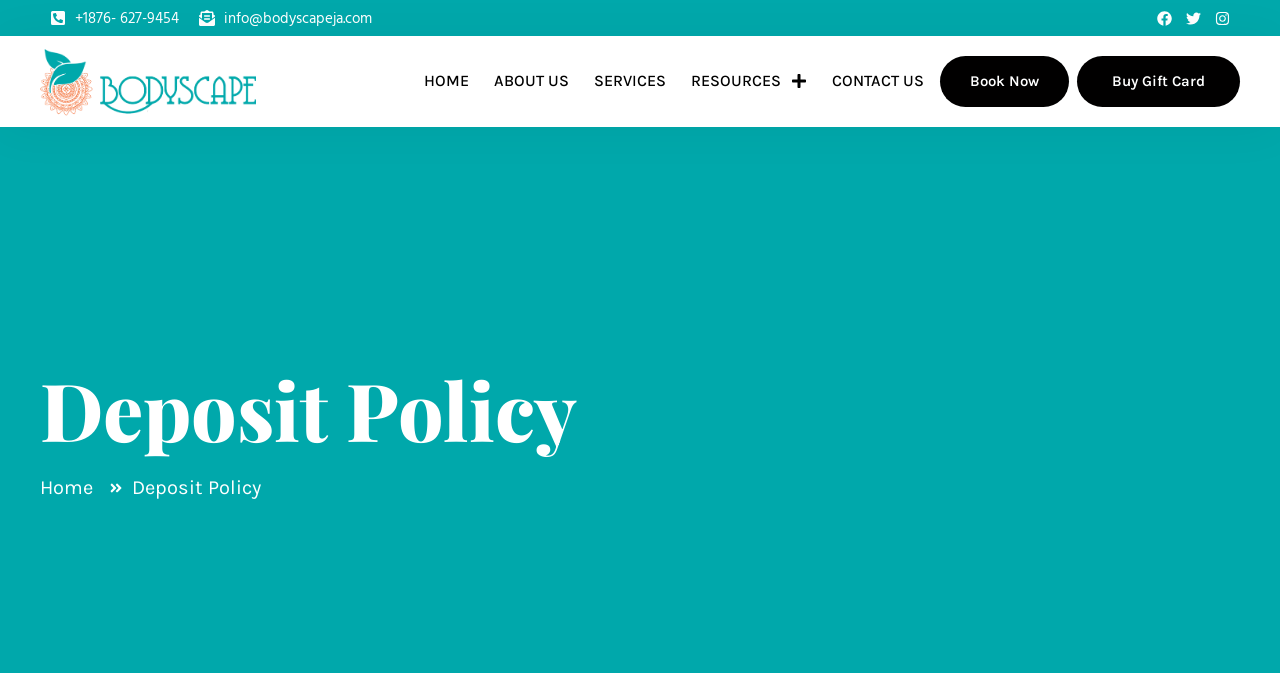Could you specify the bounding box coordinates for the clickable section to complete the following instruction: "Call the phone number"?

[0.039, 0.015, 0.14, 0.039]